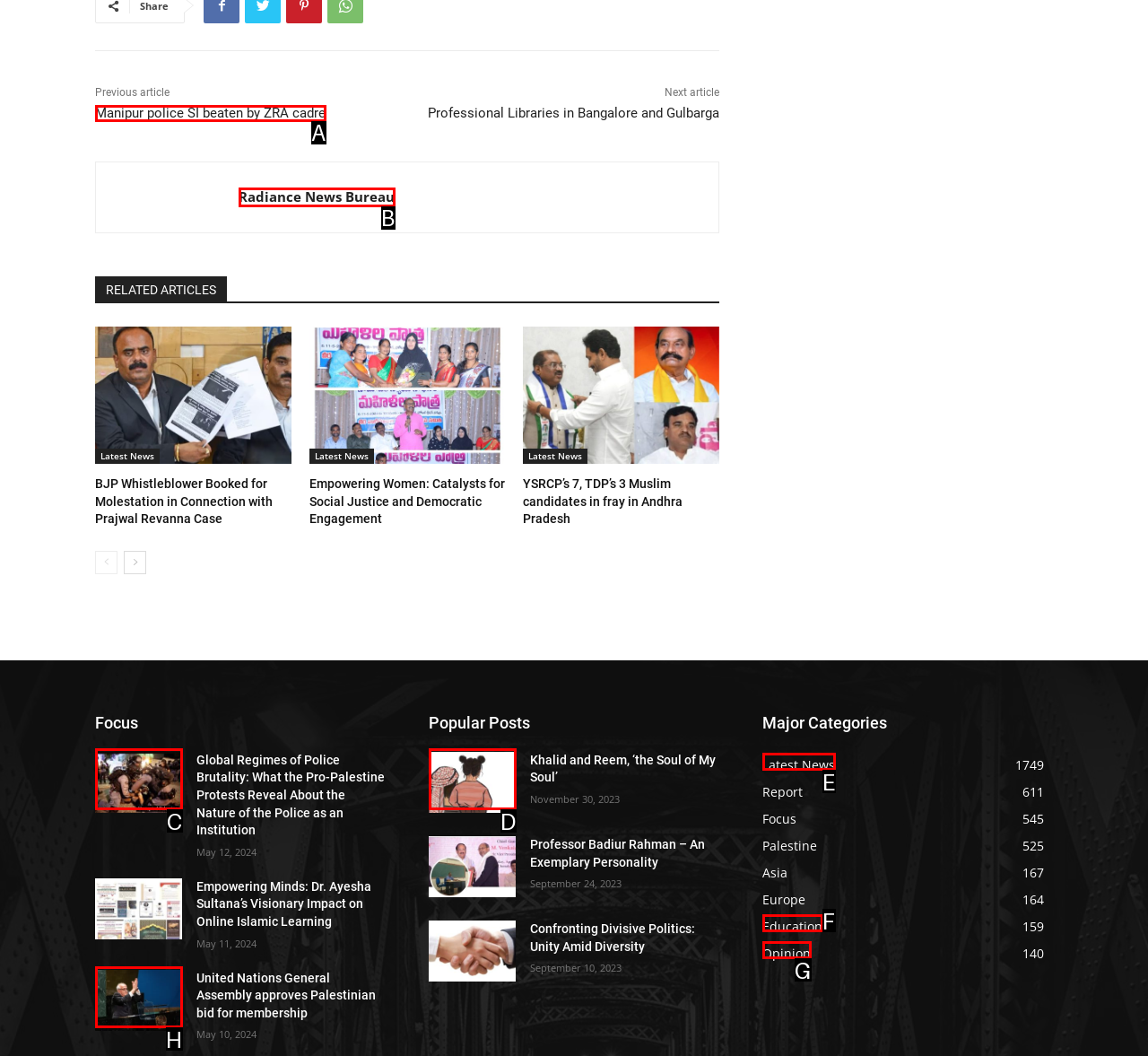Identify the HTML element that matches the description: Radiance News Bureau
Respond with the letter of the correct option.

B